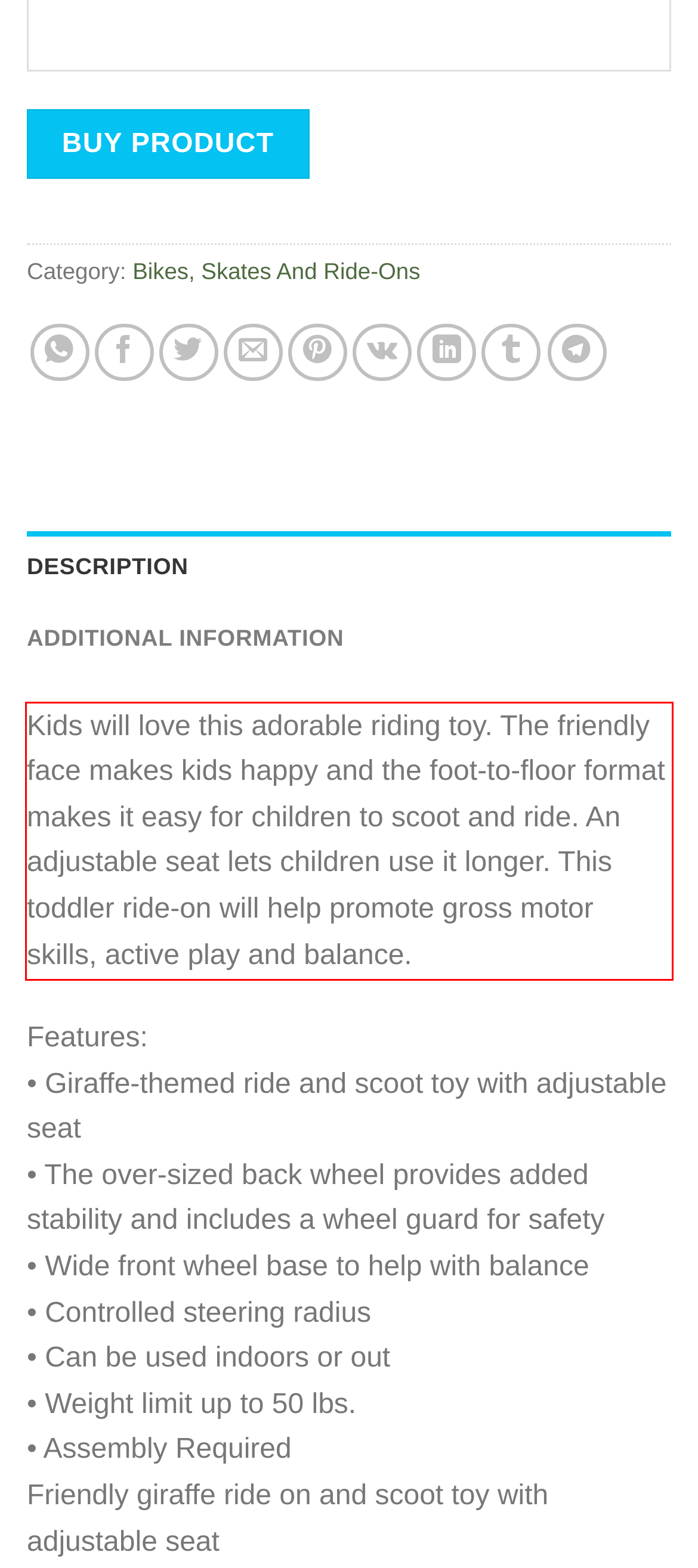You have a screenshot of a webpage with a UI element highlighted by a red bounding box. Use OCR to obtain the text within this highlighted area.

Kids will love this adorable riding toy. The friendly face makes kids happy and the foot-to-floor format makes it easy for children to scoot and ride. An adjustable seat lets children use it longer. This toddler ride-on will help promote gross motor skills, active play and balance.